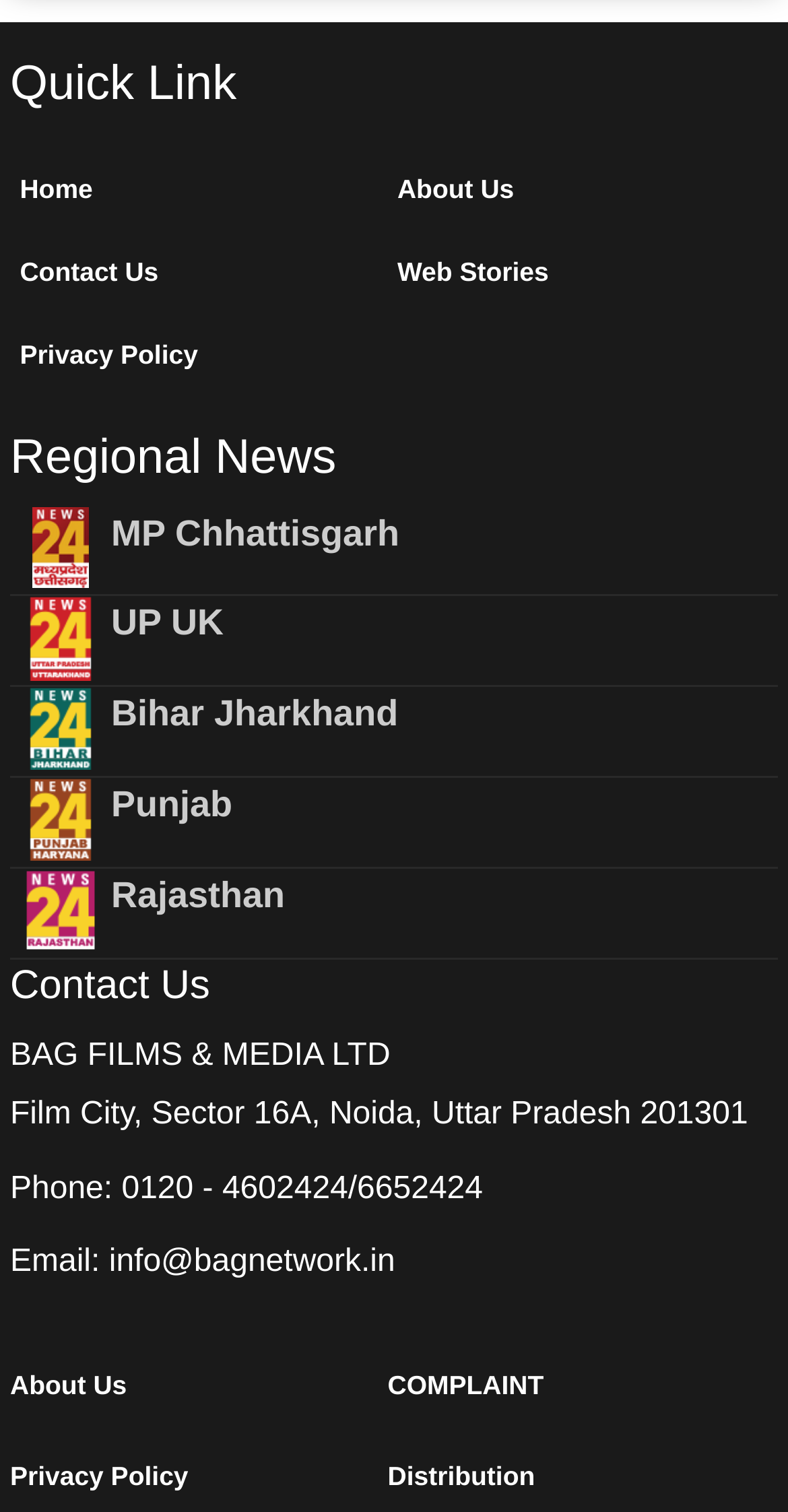Please answer the following question as detailed as possible based on the image: 
How many quick links are there at the top of the page?

I counted the number of links under the 'Quick Link' heading, and found five links: 'Home', 'About Us', 'Contact Us', 'Web Stories', and 'Privacy Policy'.